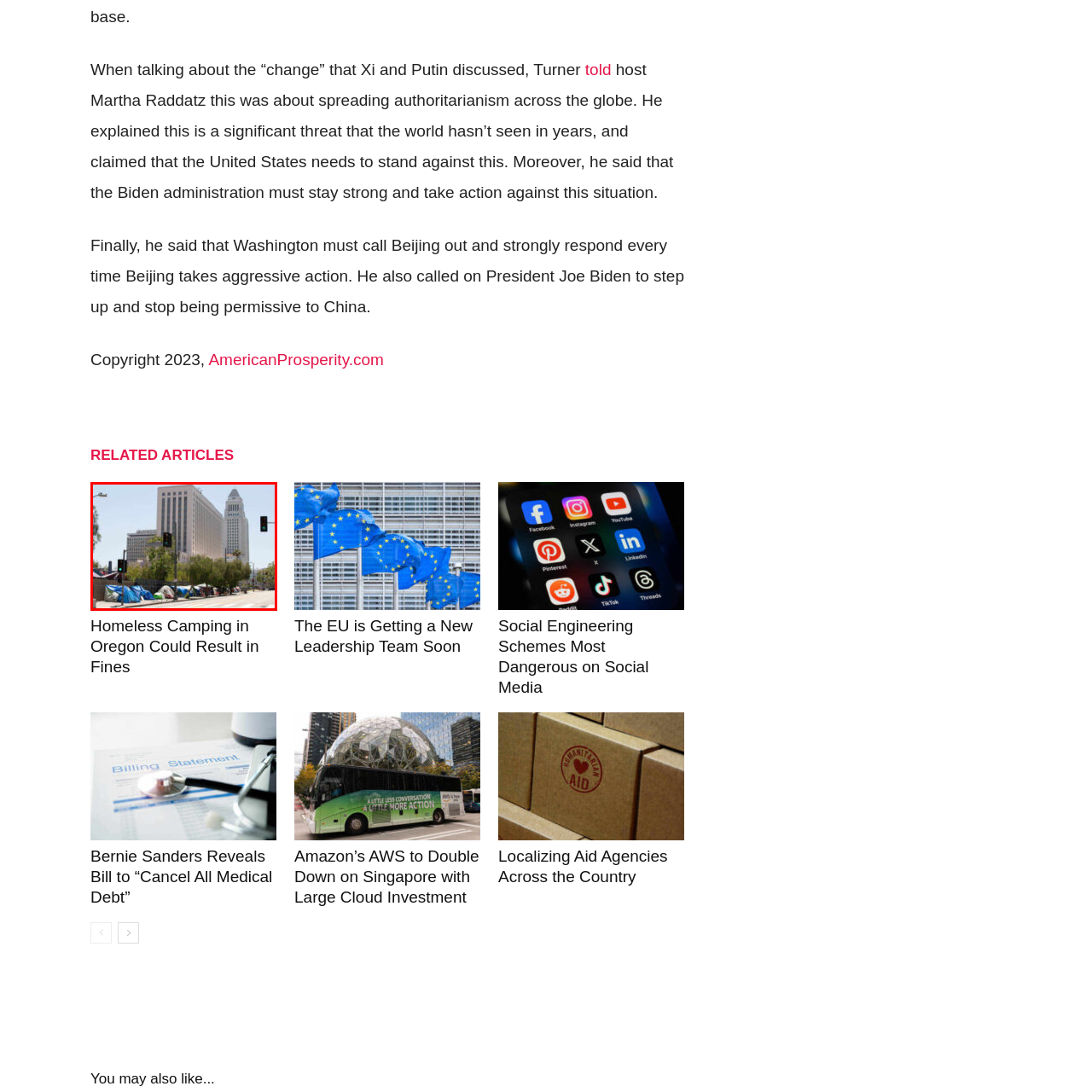Elaborate on the image enclosed by the red box with a detailed description.

The image depicts a street scene in an urban area, featuring a line of blue and green tarps used as makeshift tents along the sidewalk. In the background, a tall modern building, likely a government or corporate structure, stands prominently, with a distinctive tower nearby. The street is marked by traffic signals, which include several red lights, indicating a halt for vehicles. This visual representation highlights the ongoing issue of homelessness, especially in urban environments, capturing the stark contrast between the temporary housing of those in tents and the permanence of the surrounding architecture. The scene evokes a sense of urgency regarding social issues and urban policy, including debates about homelessness, public space usage, and the need for effective solutions.